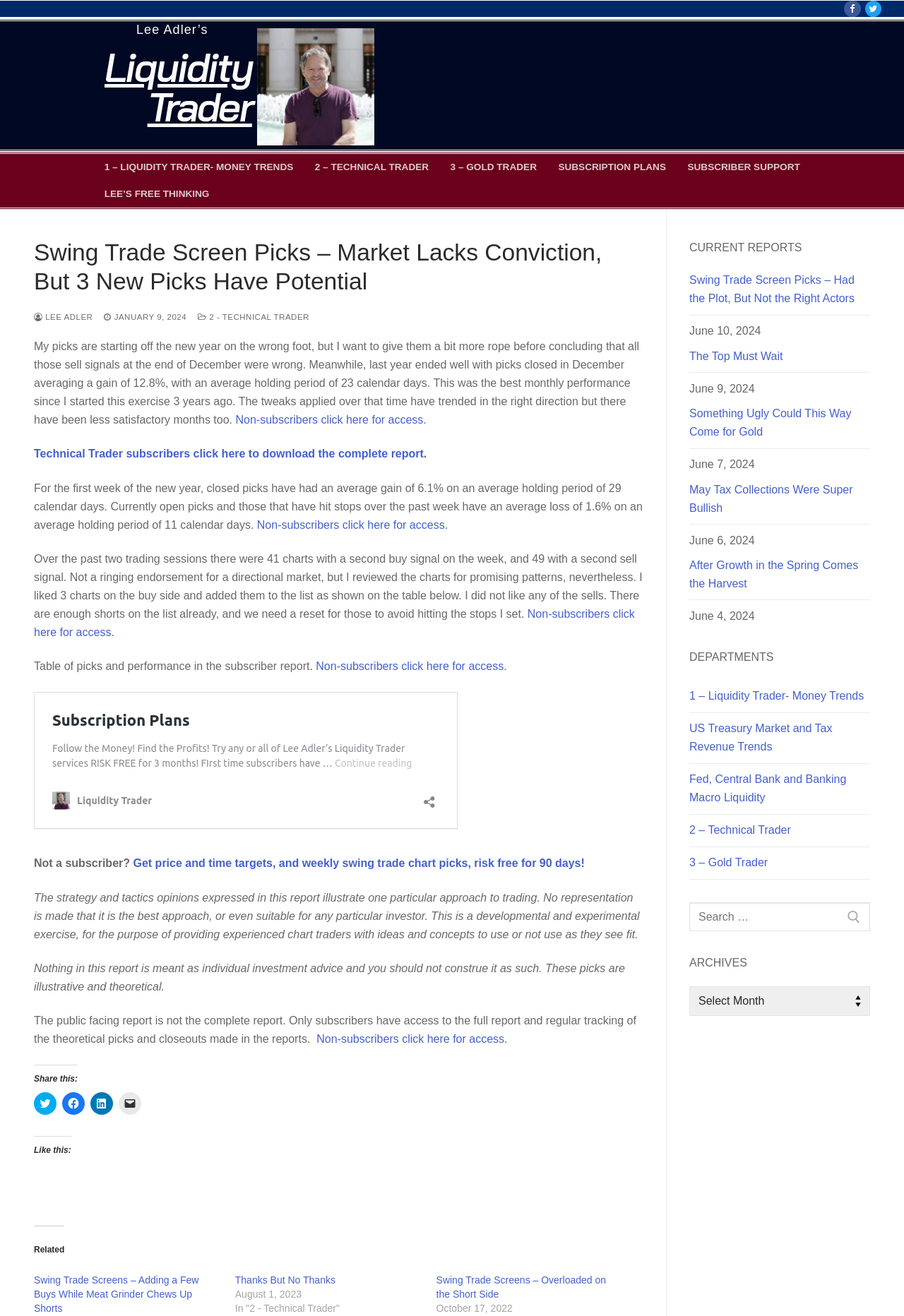Please provide a brief answer to the question using only one word or phrase: 
What is the purpose of this exercise?

Providing ideas and concepts to chart traders